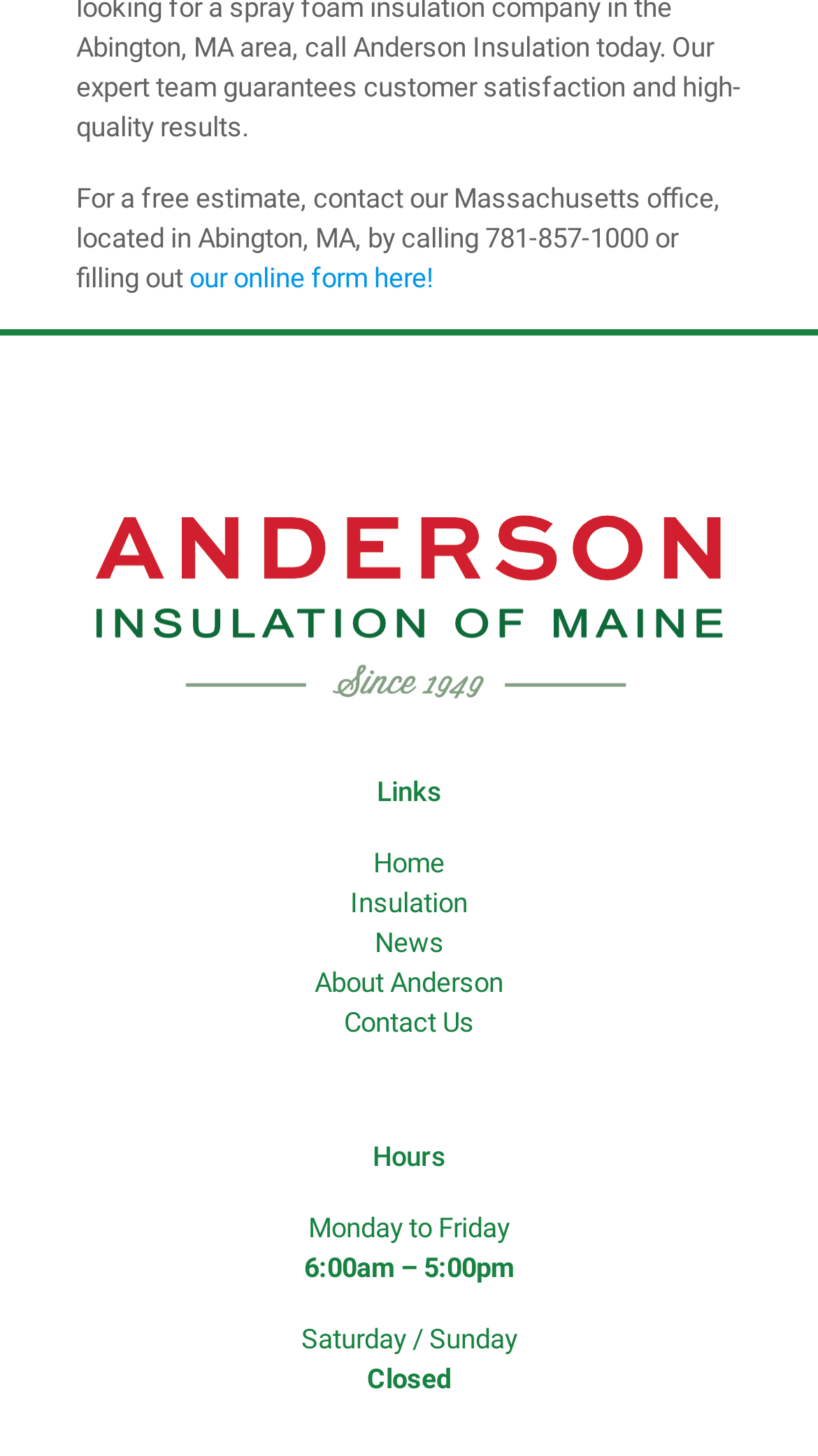How many links are available under the 'Links' heading?
Look at the image and answer with only one word or phrase.

5